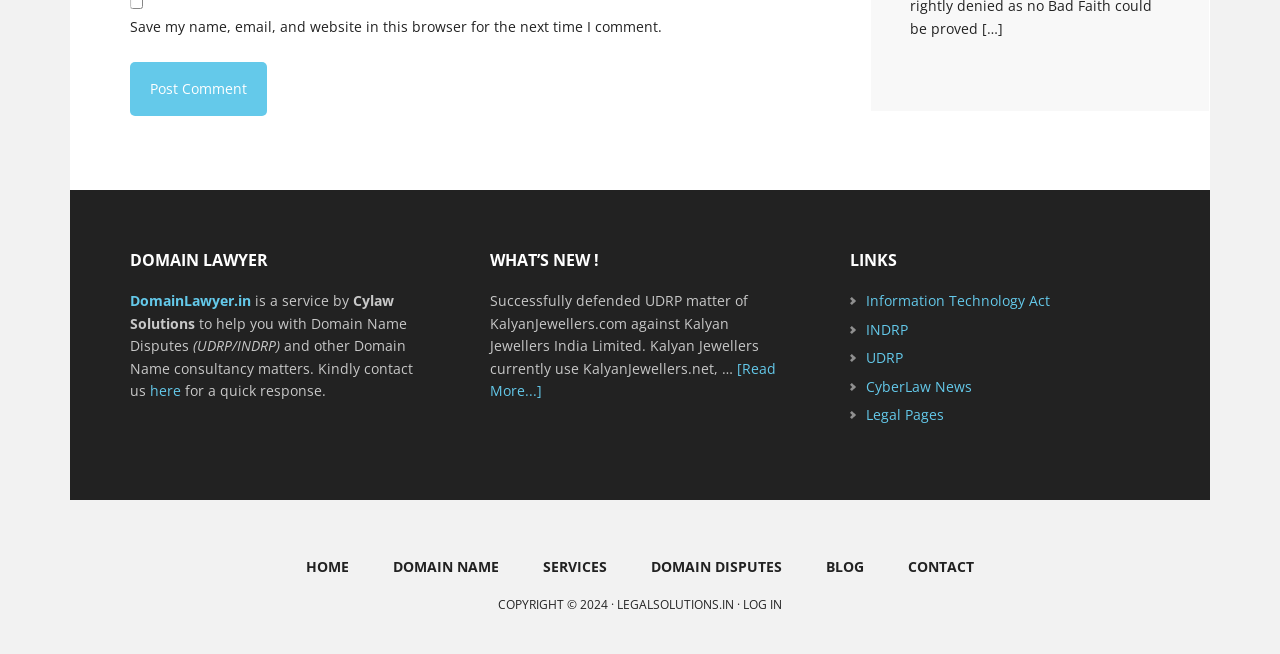Please identify the bounding box coordinates of the clickable area that will fulfill the following instruction: "Click the 'Post Comment' button". The coordinates should be in the format of four float numbers between 0 and 1, i.e., [left, top, right, bottom].

[0.102, 0.095, 0.209, 0.178]